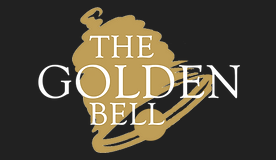Generate an elaborate caption that includes all aspects of the image.

The image prominently features the logo of "The Golden Bell," an establishment that likely operates as a venue or bar. The logo showcases a stylized bell rendered in a rich golden hue, contrasted against a sleek black background. Bold, white typography displays the name "THE GOLDEN BELL," emphasizing both elegance and visibility. This visual identity suggests a welcoming atmosphere, potentially inviting guests to enjoy dining and entertainment experiences. The design elements reflect a modern aesthetic, making the logo memorable and effective for branding purposes.